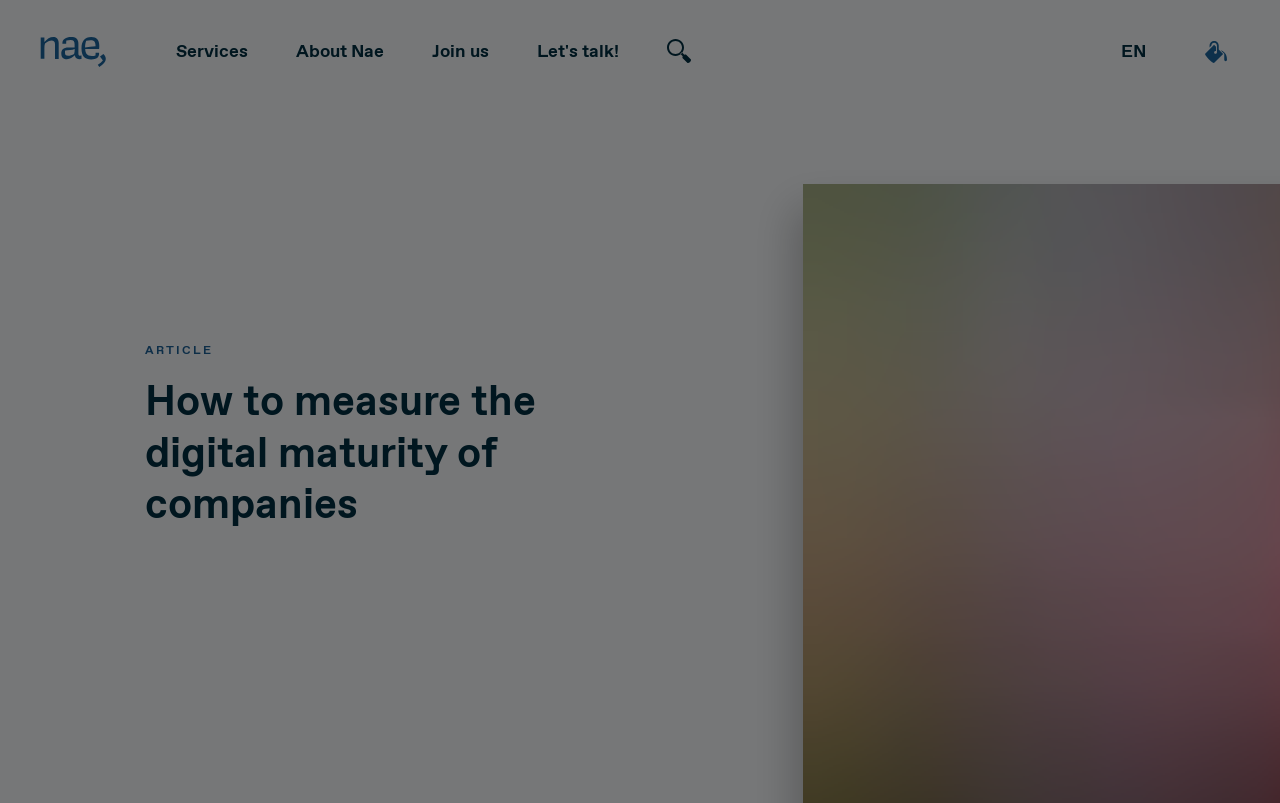How many main categories are there in the services section?
Please give a detailed and elaborate answer to the question.

By examining the services section, we can see three main categories: TECHNOLOGY, OPERATIONS, and CUSTOMER. Each category has several sub-links underneath it.